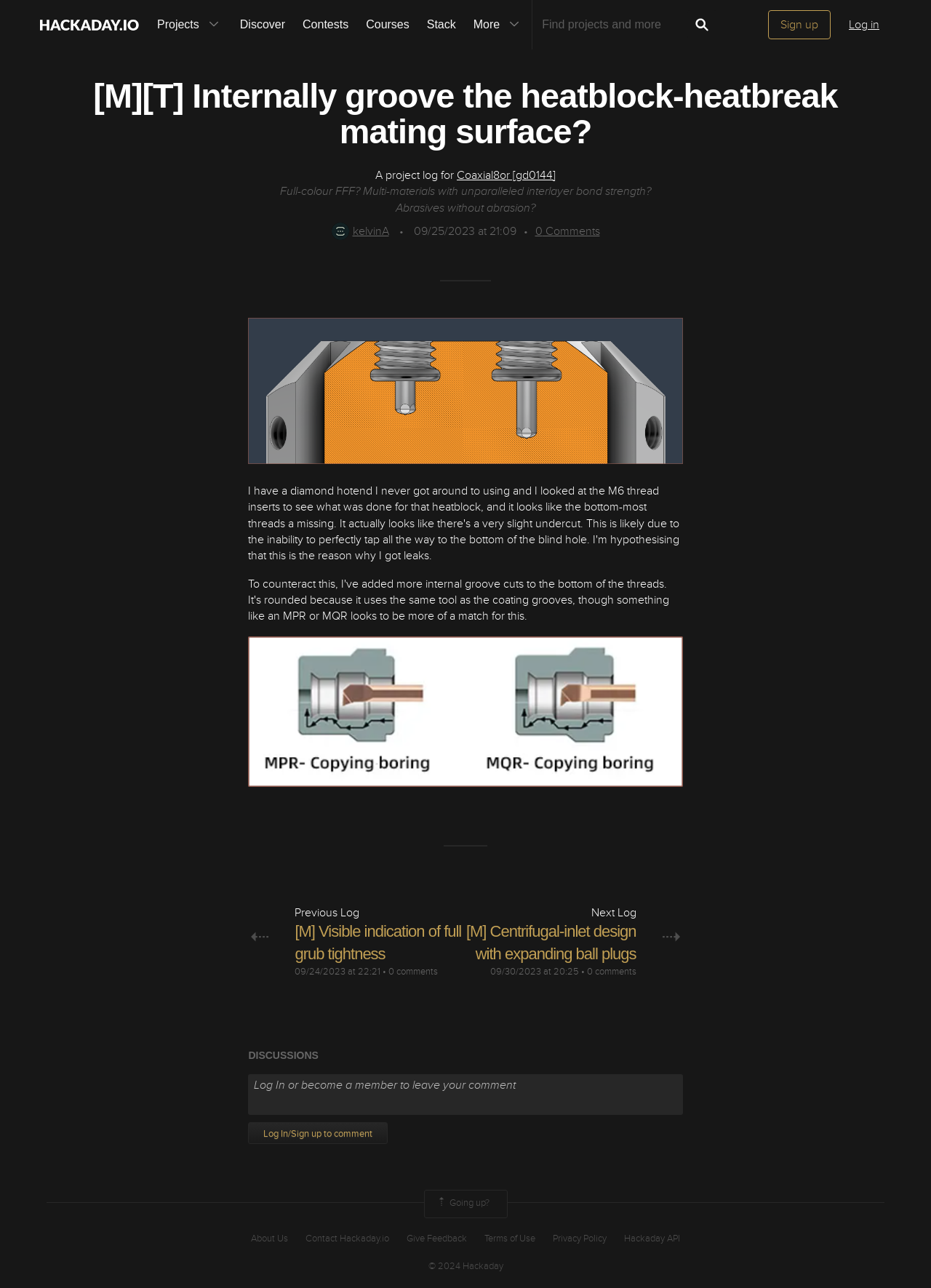Who is the author of the project?
Using the visual information from the image, give a one-word or short-phrase answer.

Coaxial8or [gd0144]